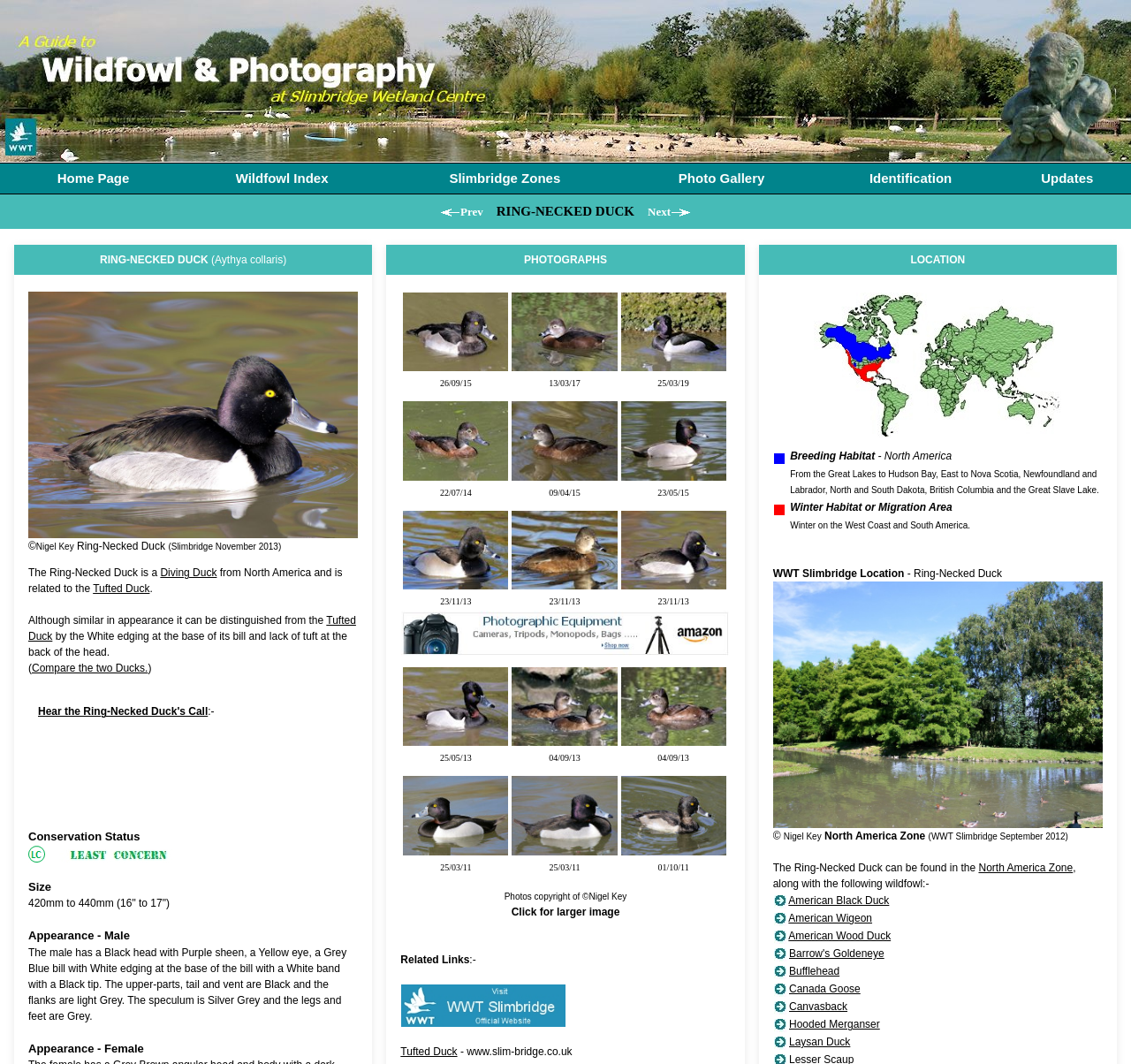What is the color of the male Ring-Necked Duck's head?
Answer the question with a single word or phrase, referring to the image.

Black